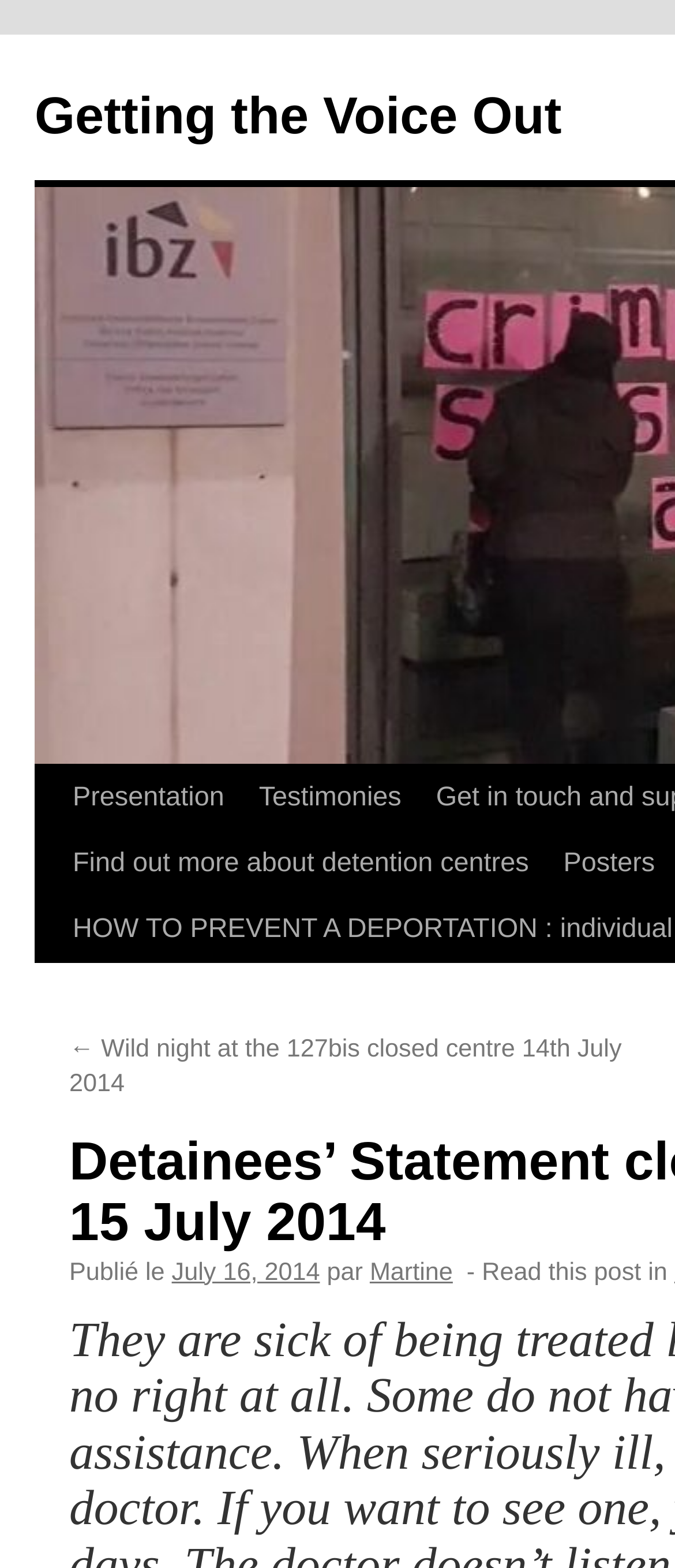Given the webpage screenshot and the description, determine the bounding box coordinates (top-left x, top-left y, bottom-right x, bottom-right y) that define the location of the UI element matching this description: July 16, 2014

[0.254, 0.845, 0.474, 0.862]